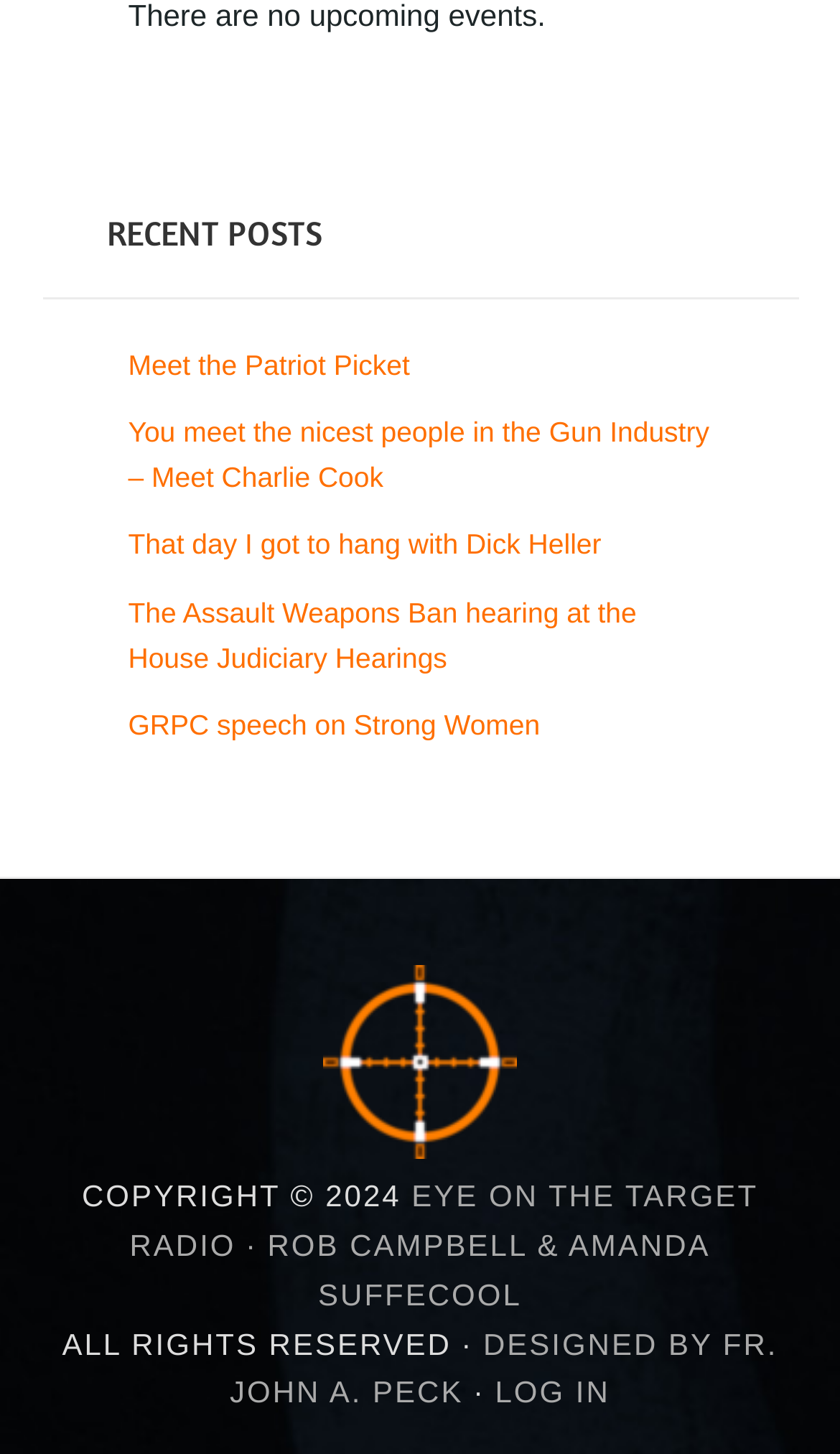Use the details in the image to answer the question thoroughly: 
What is the text at the bottom of the webpage?

The webpage has a static text element at the bottom with the text 'COPYRIGHT © 2024', indicating the copyright year of the webpage.